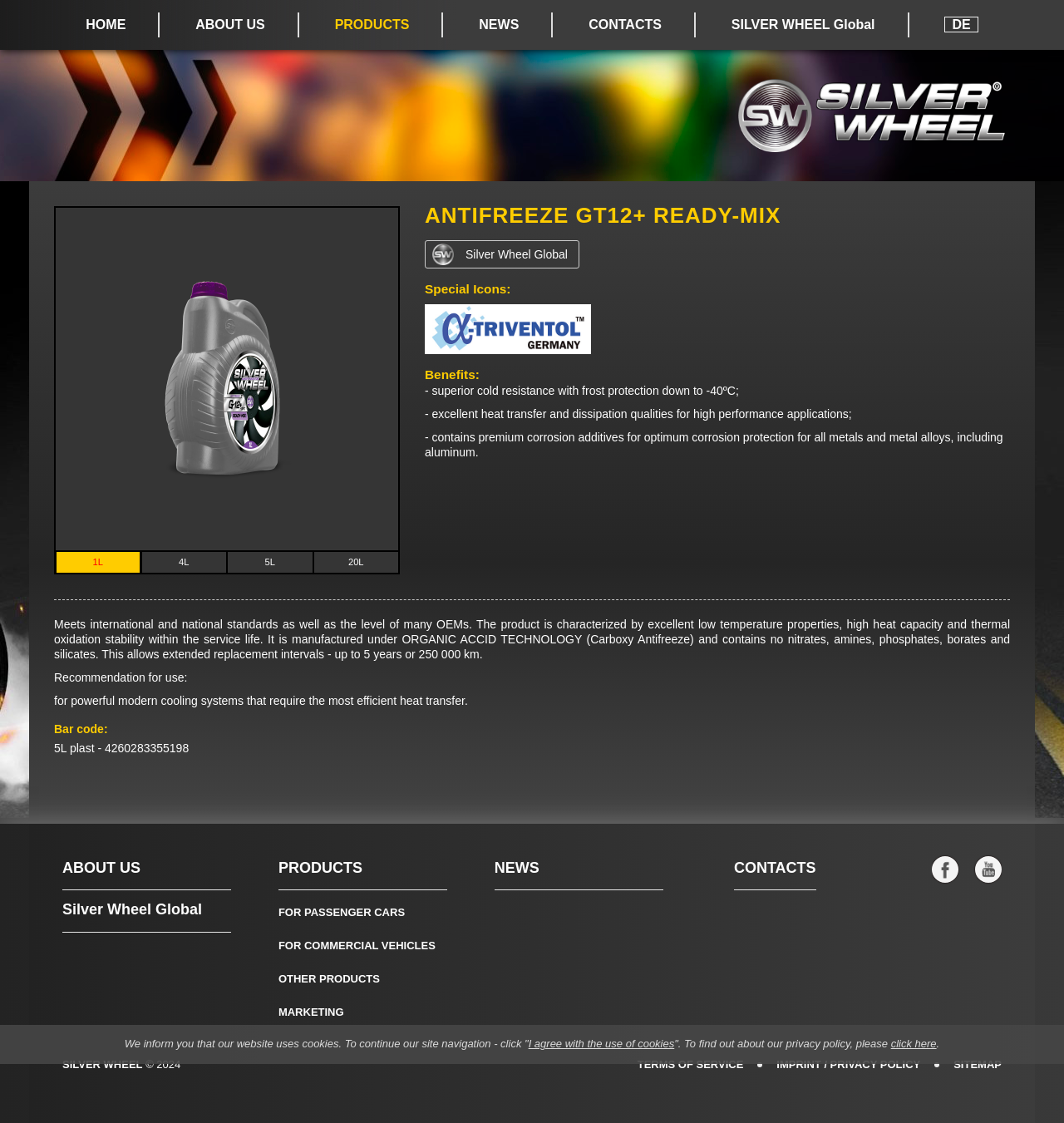Generate an in-depth caption that captures all aspects of the webpage.

The webpage is about Antifreeze Gt12+ ready-mix, a product from SILVER WHEEL. At the top, there is a navigation menu with links to HOME, ABOUT US, PRODUCTS, NEWS, CONTACTS, and SILVER WHEEL Global. Below the navigation menu, there is a large section dedicated to the product, featuring an image of the Antifreeze Gt12+ ready-mix on the left and a heading with the product name.

To the right of the image, there are several options for purchasing the product in different quantities, including 1L, 4L, 5L, and 20L. Below these options, there is a link to Silver Wheel Global with a small icon. The product's benefits are listed, including superior cold resistance, excellent heat transfer, and corrosion protection.

A detailed description of the product follows, explaining its properties, manufacturing process, and recommended use. The description is divided into sections, including a recommendation for use, a barcode, and a product code. 

At the bottom of the page, there is a footer section with links to ABOUT US, PRODUCTS, NEWS, CONTACTS, and other pages. There are also links to TERMS OF SERVICE, IMPRINT / PRIVACY POLICY, and SITEMAP. A copyright notice is displayed, stating "© 2024". 

A notification at the very bottom of the page informs users that the website uses cookies and provides a button to agree with their use. There is also a link to learn more about the privacy policy.